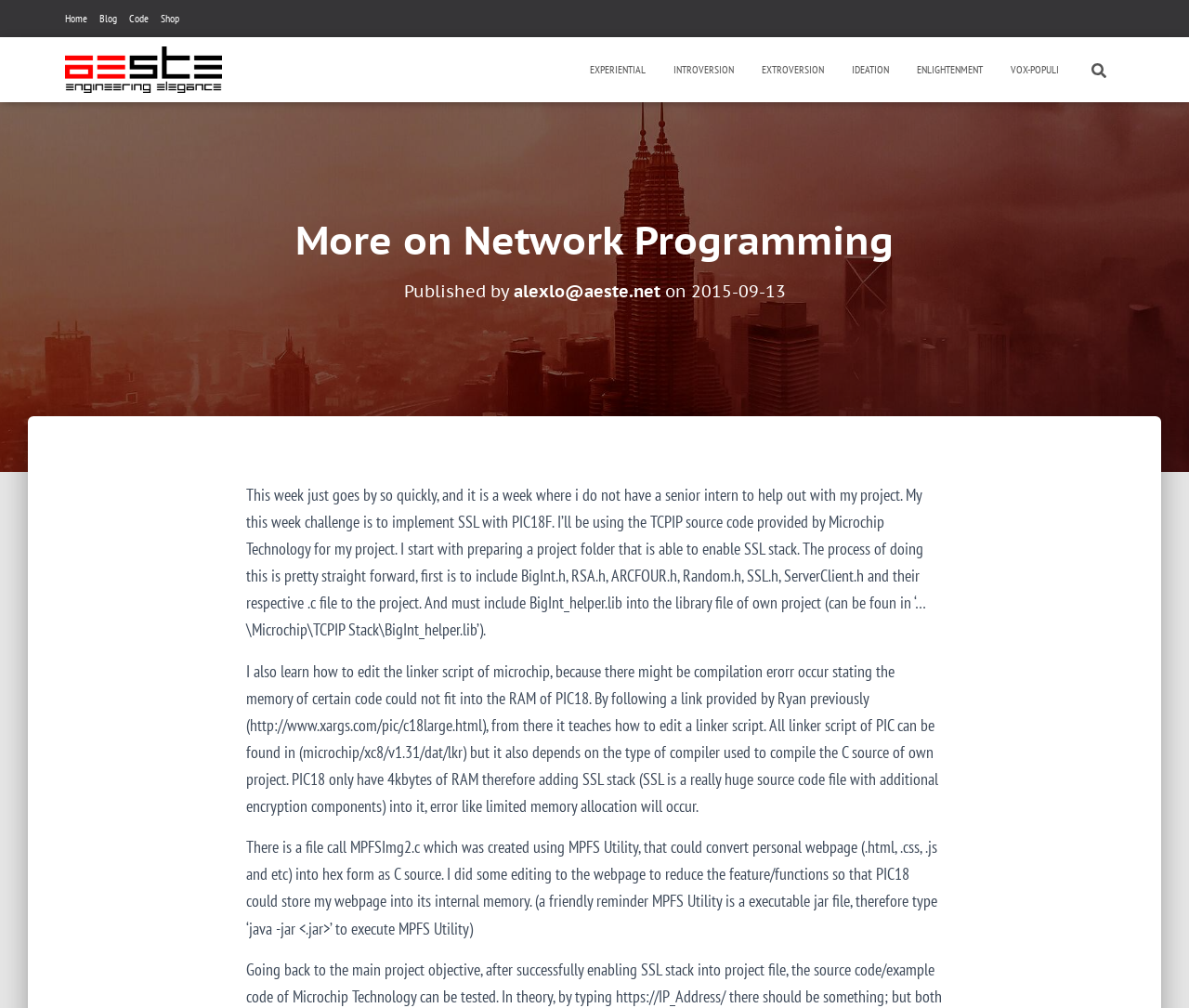Analyze the image and answer the question with as much detail as possible: 
How much RAM does PIC18 have?

According to the text, PIC18 only has 4kbytes of RAM, which is a limitation when adding SSL stack to the project.